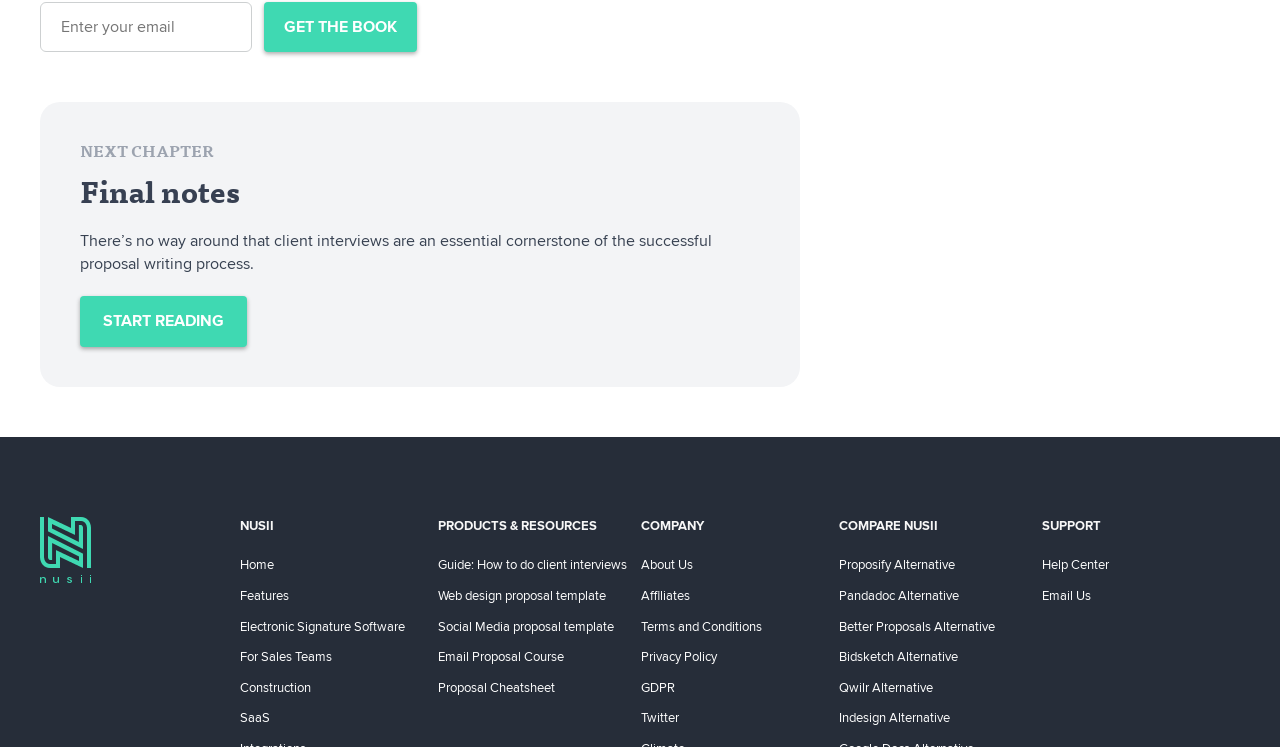Identify the bounding box of the UI element that matches this description: "Electronic Signature Software".

[0.188, 0.825, 0.316, 0.849]